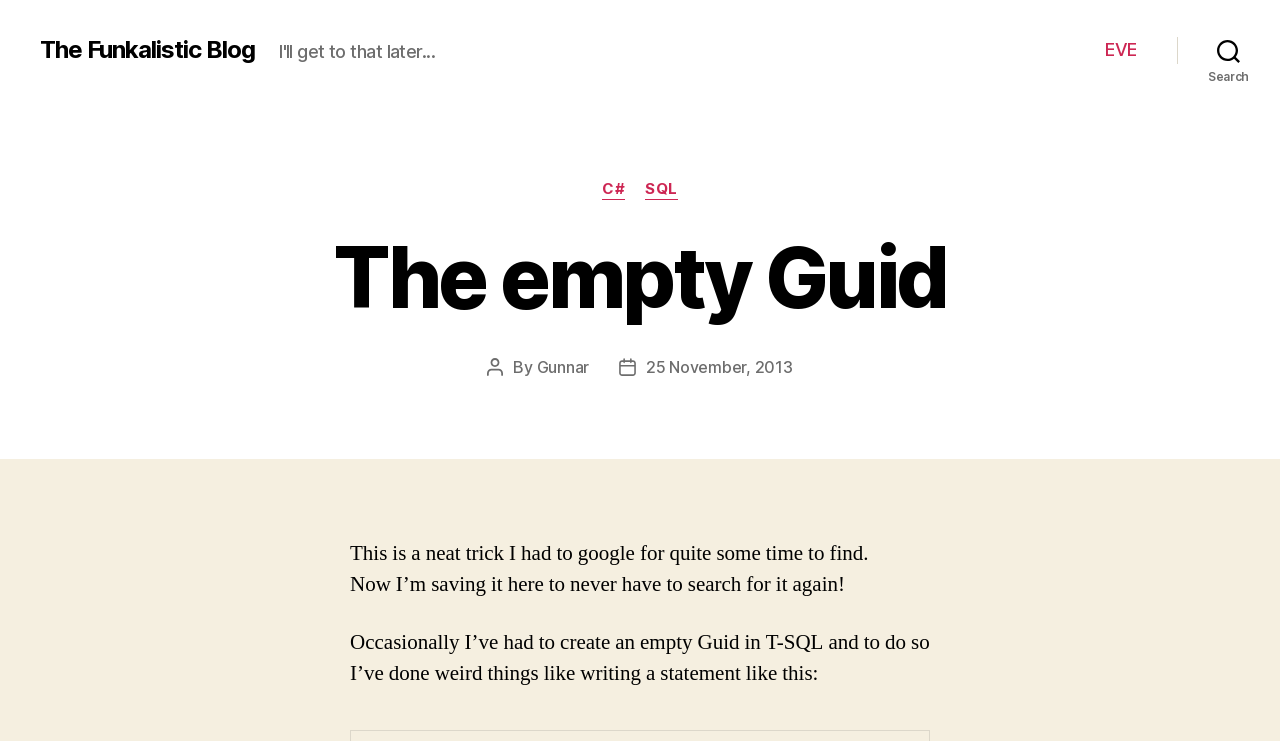Look at the image and write a detailed answer to the question: 
What is the topic of the post?

I determined the answer by reading the text content of the post, which discusses creating an empty Guid in T-SQL and provides examples of how to do so.